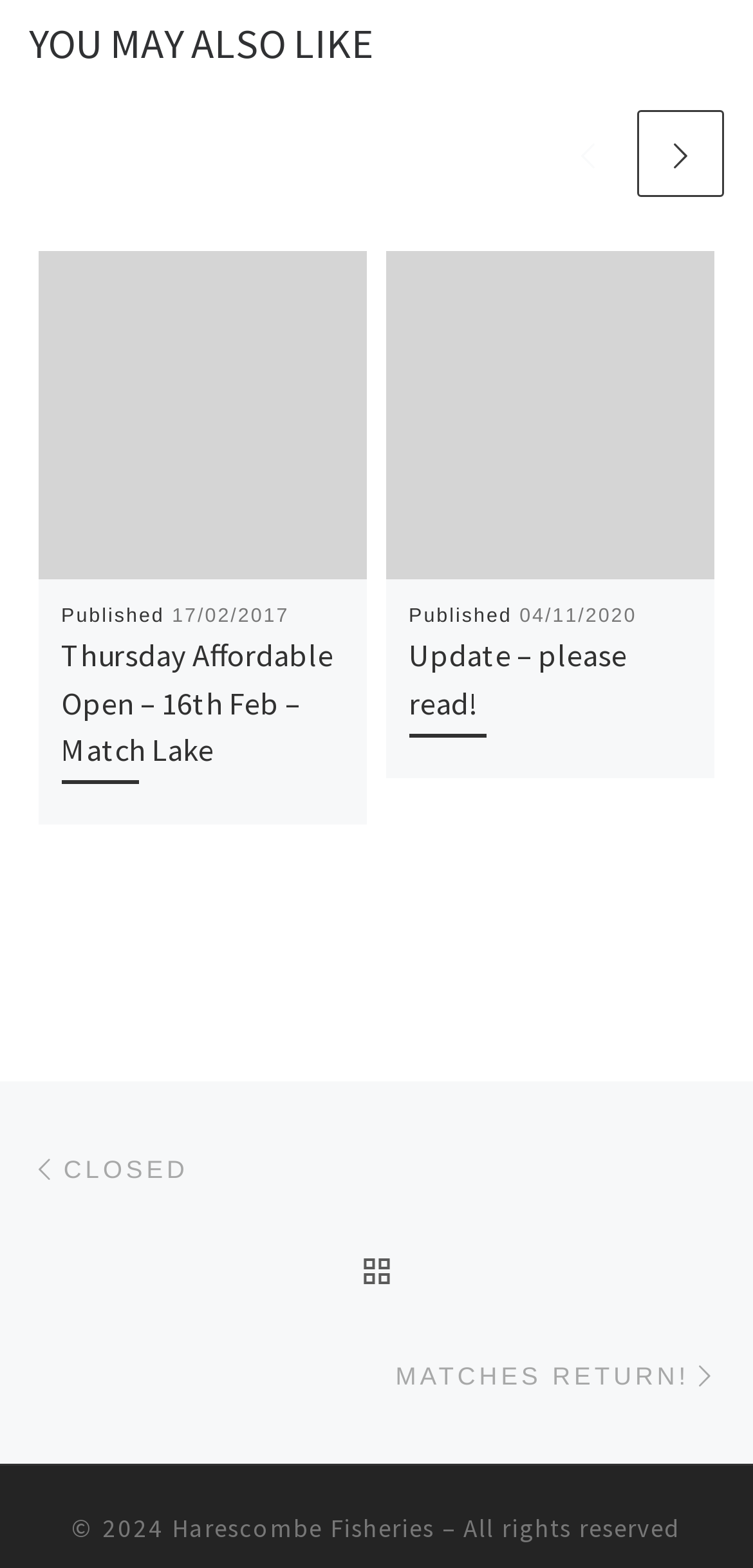Answer the following in one word or a short phrase: 
What is the purpose of the links at the bottom of the webpage?

Post navigation